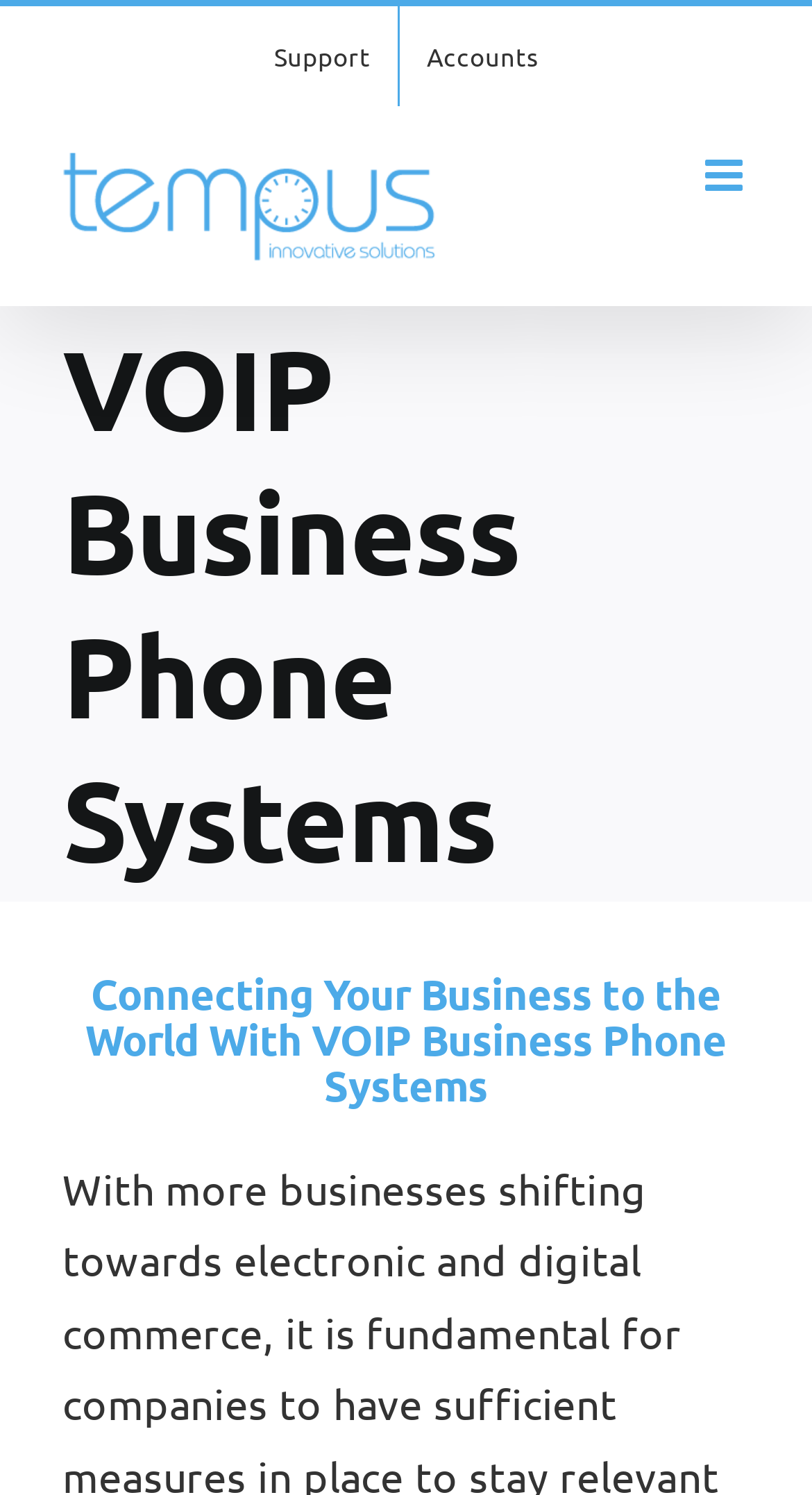Determine the primary headline of the webpage.

VOIP Business Phone Systems